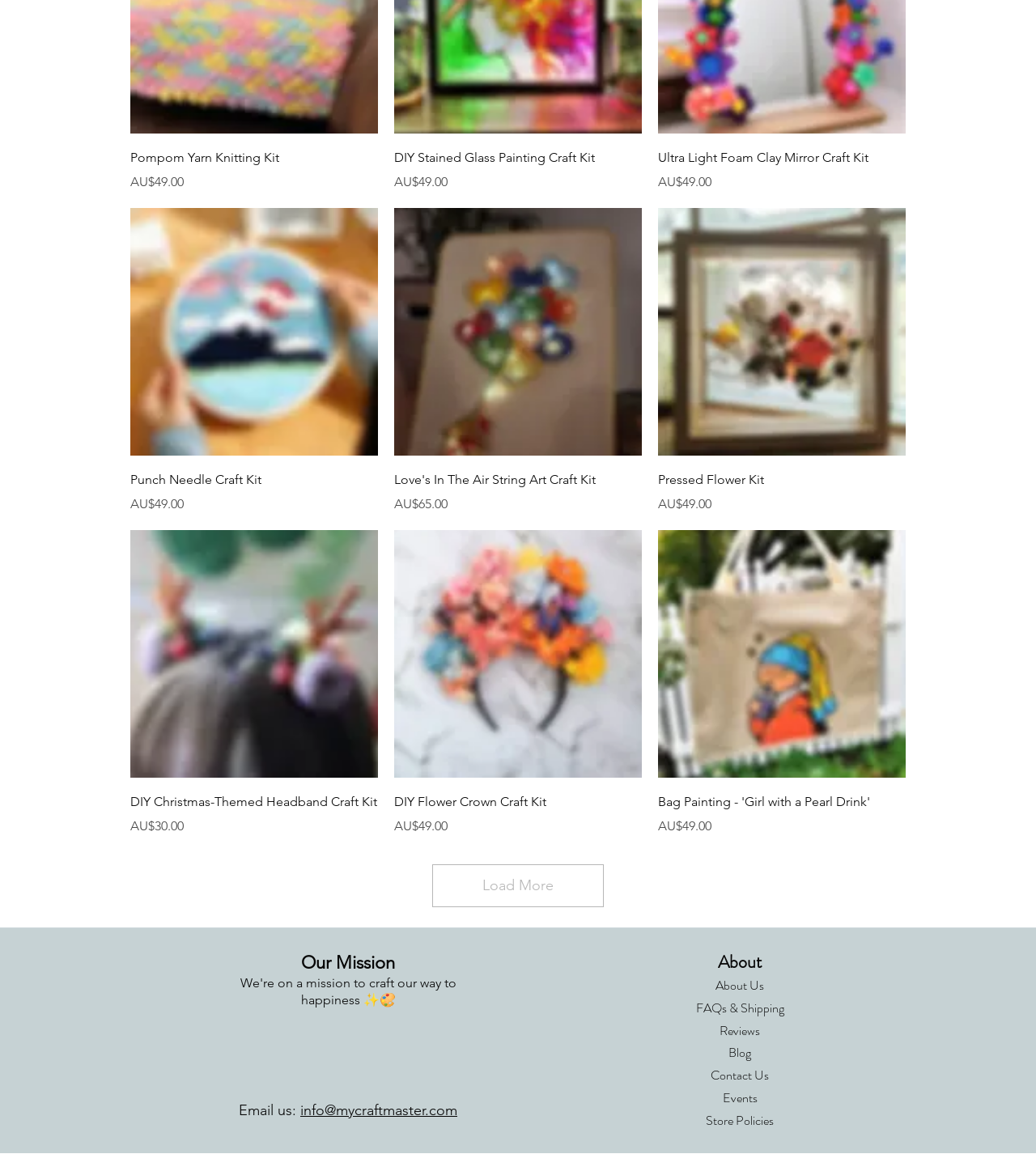How many craft kits are displayed on this webpage?
Based on the image, answer the question with as much detail as possible.

I counted the number of group elements that contain links to craft kits, and found 8 groups, each representing a different craft kit.